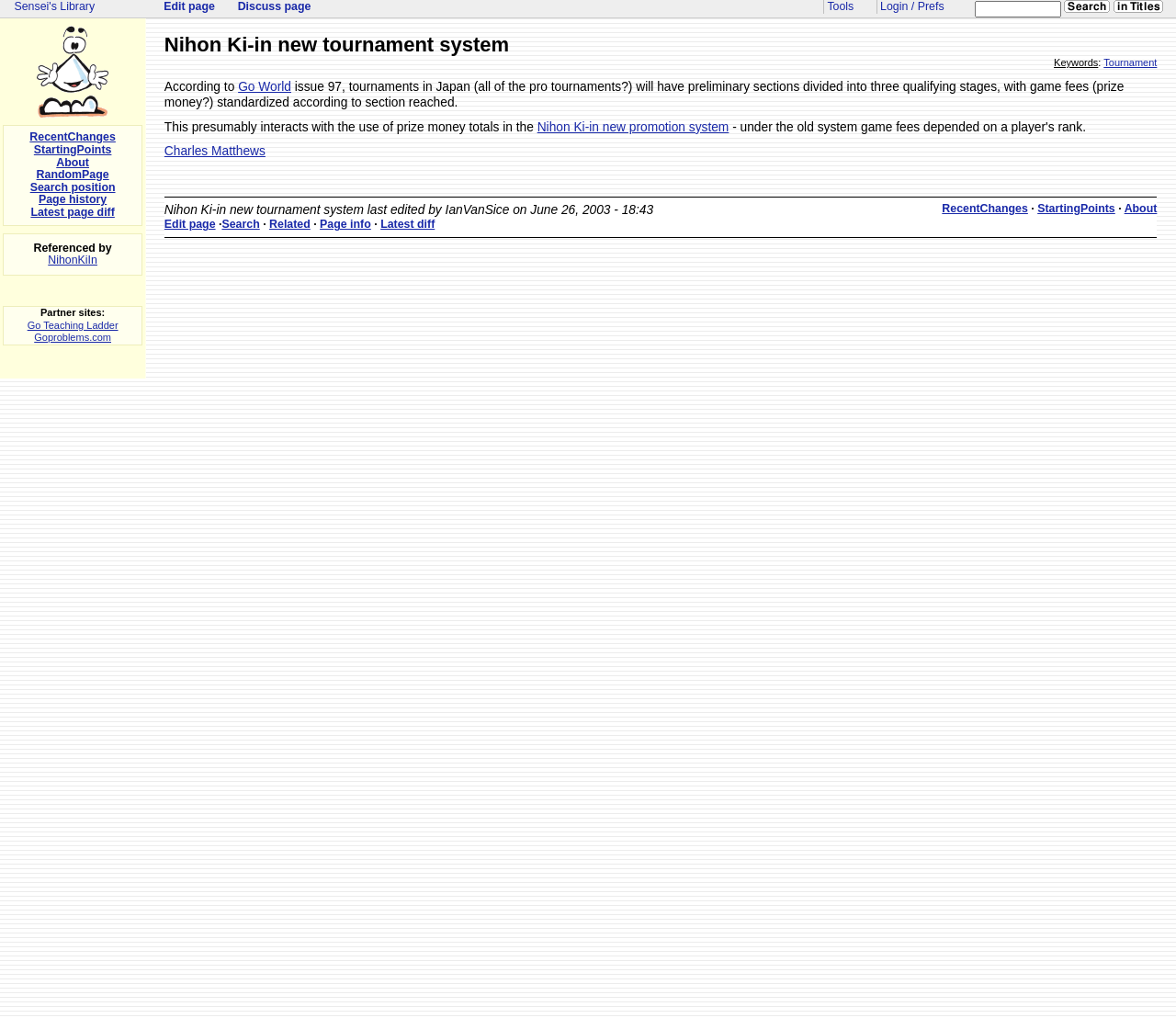Provide a comprehensive caption for the webpage.

This webpage is about the Nihon Ki-in new tournament system at Sensei's Library, a large WikiWikiWeb about the game of Go (Baduk, Weiqi). At the top of the page, there is a heading with the title "Nihon Ki-in new tournament system" followed by a brief description and keywords, including a link to "Tournament". 

Below the title, there is a paragraph of text that explains the new tournament system, mentioning that according to Go World issue 97, tournaments in Japan will have preliminary sections divided into three qualifying stages, with game fees standardized according to section reached. This text also includes links to "Nihon Ki-in new promotion system" and "Charles Matthews".

On the left side of the page, there is a navigation menu with links to "Welcome to Sensei's Library!", "RecentChanges", "StartingPoints", "About", and other pages. There is also an image associated with the "Welcome to Sensei's Library!" link.

In the middle of the page, there is information about the last edit of the page, including the IP address and the editor's name, IanVanSice, as well as the date and time of the edit. 

At the bottom of the page, there are links to "RecentChanges", "StartingPoints", "About", and other pages, as well as a search box and buttons to search in titles. There are also links to partner sites, including "Go Teaching Ladder" and "Goproblems.com".